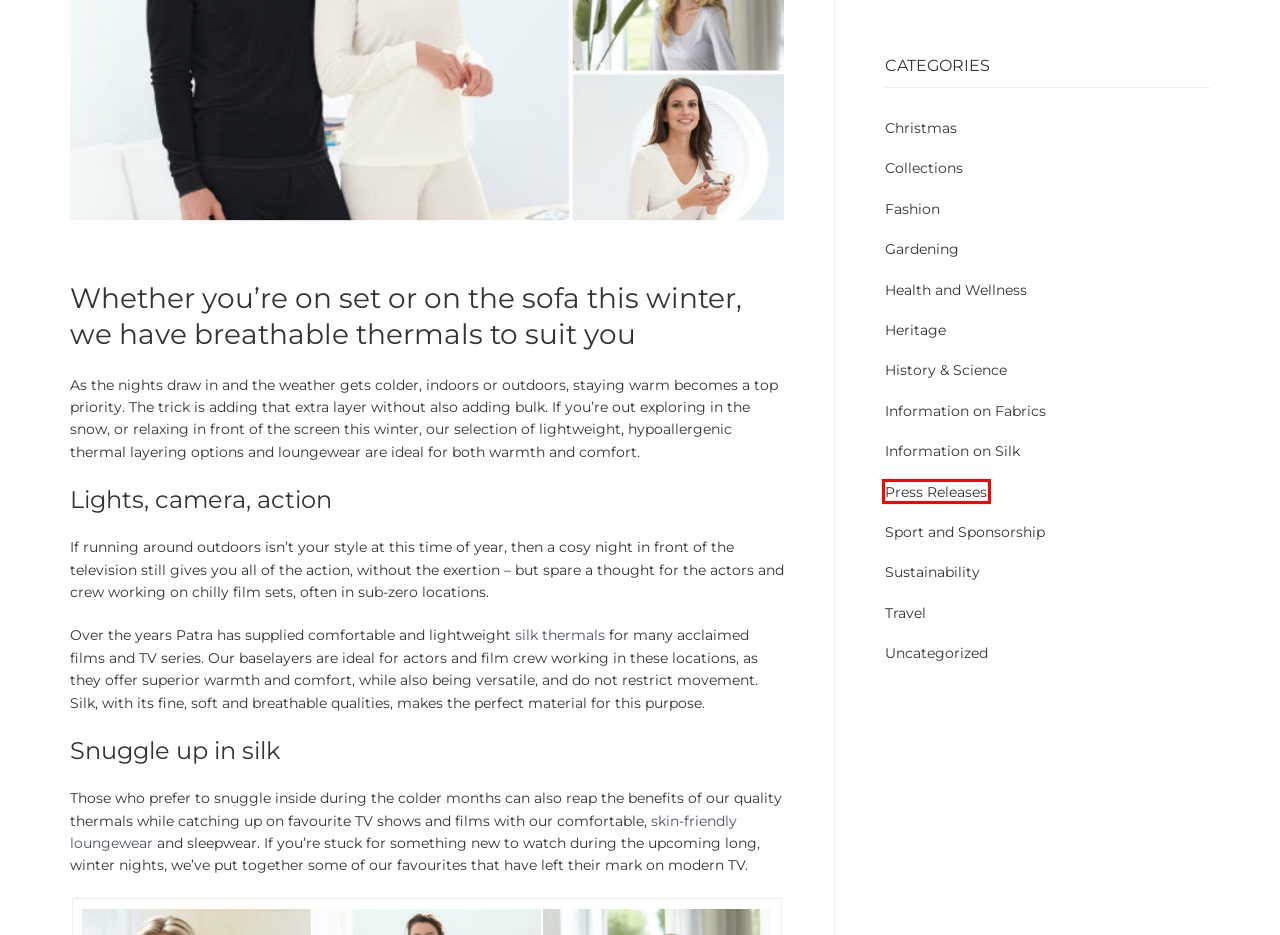You are presented with a screenshot of a webpage containing a red bounding box around a particular UI element. Select the best webpage description that matches the new webpage after clicking the element within the bounding box. Here are the candidates:
A. Christmas Archives - Patra Selections Blog: Silk Clothing and Underwear
B. History & Science Archives - Patra Selections Blog: Silk Clothing and Underwear
C. Sustainability Archives - Patra Selections Blog: Silk Clothing and Underwear
D. Information on Silk Archives - Patra Selections Blog: Silk Clothing and Underwear
E. Heritage Archives - Patra Selections Blog: Silk Clothing and Underwear
F. Gardening Archives - Patra Selections Blog: Silk Clothing and Underwear
G. Information on Fabrics Archives - Patra Selections Blog: Silk Clothing and Underwear
H. Press Releases Archives - Patra Selections Blog: Silk Clothing and Underwear

H